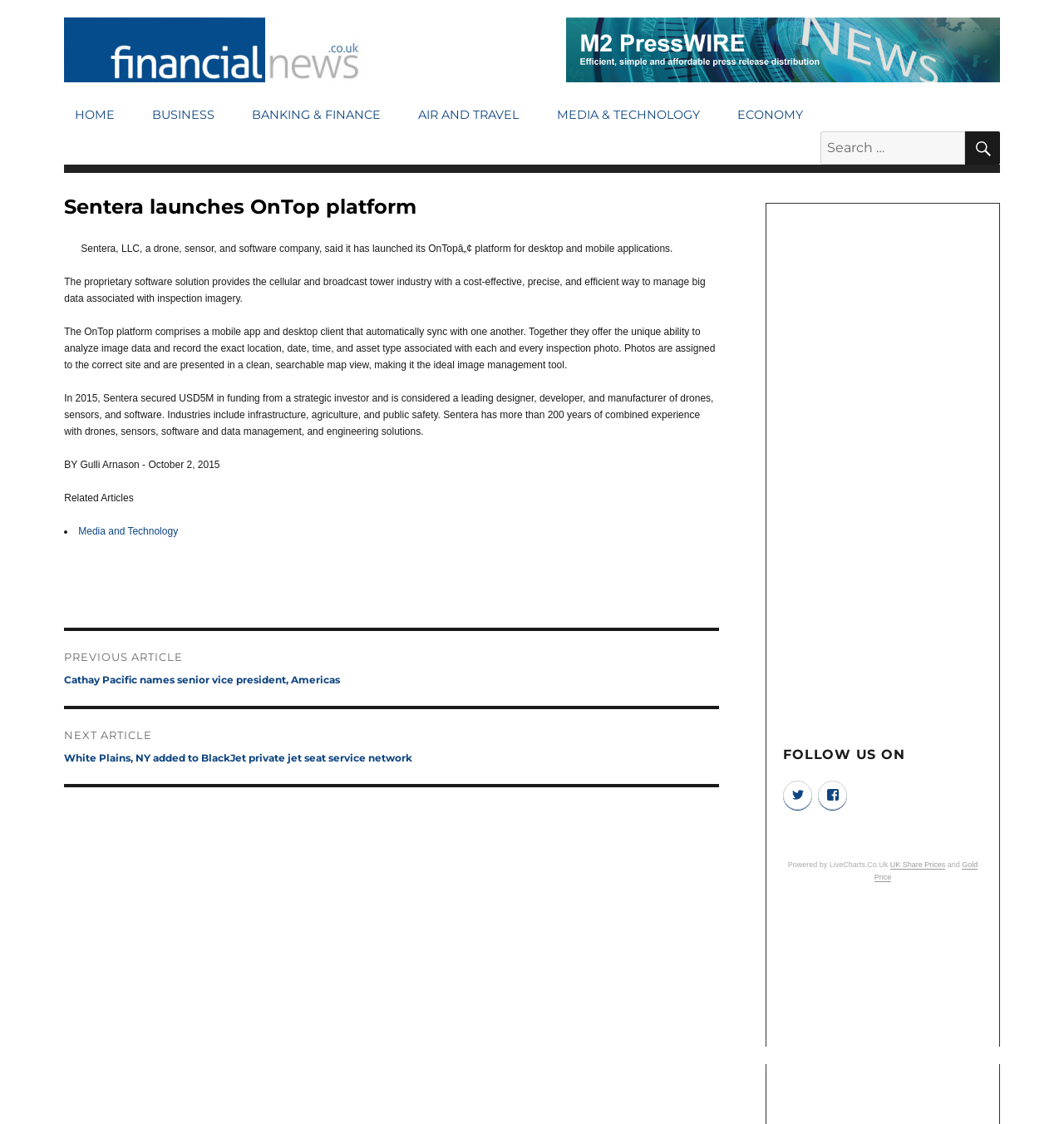Please provide a detailed answer to the question below by examining the image:
What is the date of the article?

The article mentions the date 'October 2, 2015' at the bottom of the page, which is the date the article was published.